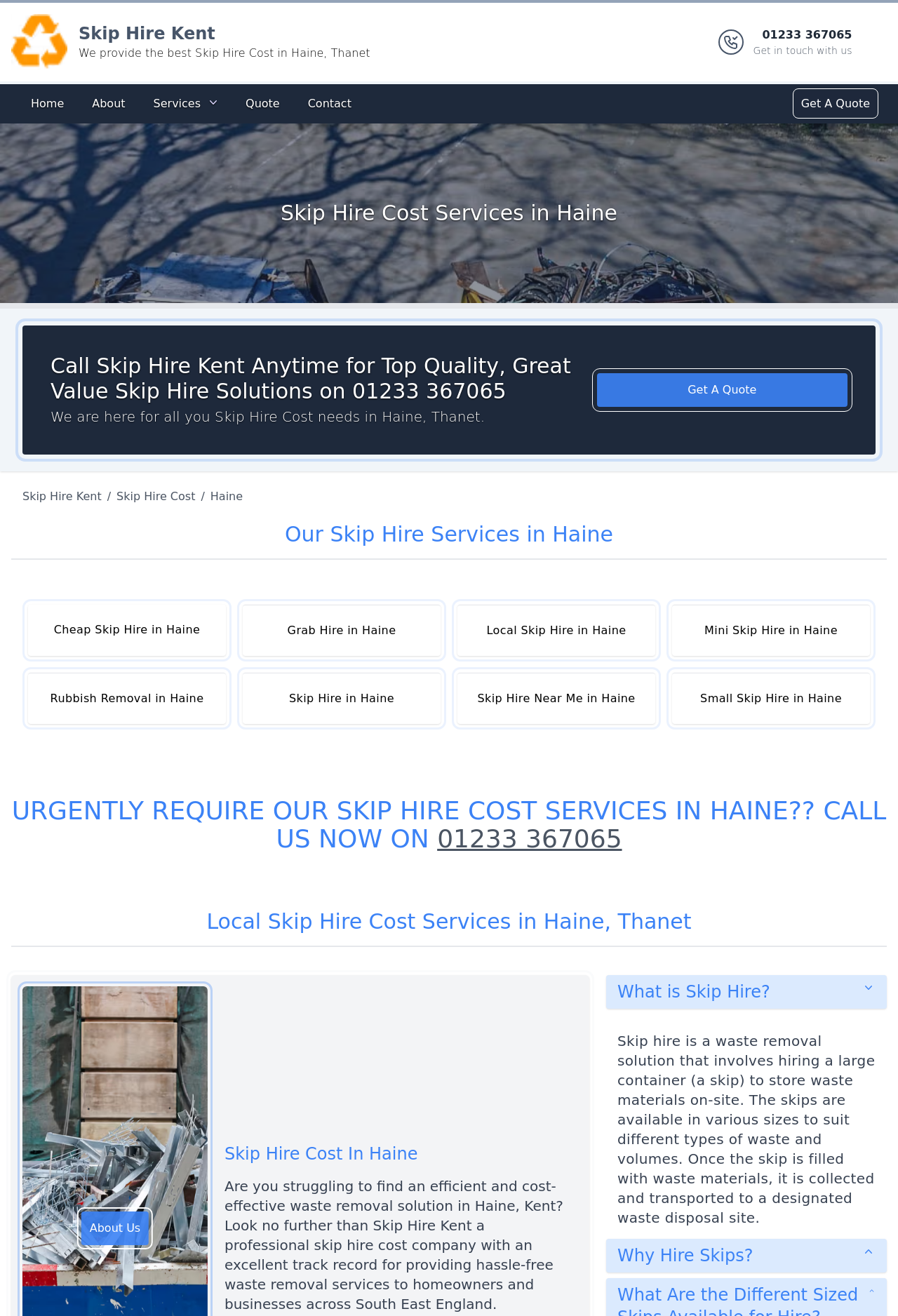Generate the text of the webpage's primary heading.

Skip Hire Cost Services in Haine